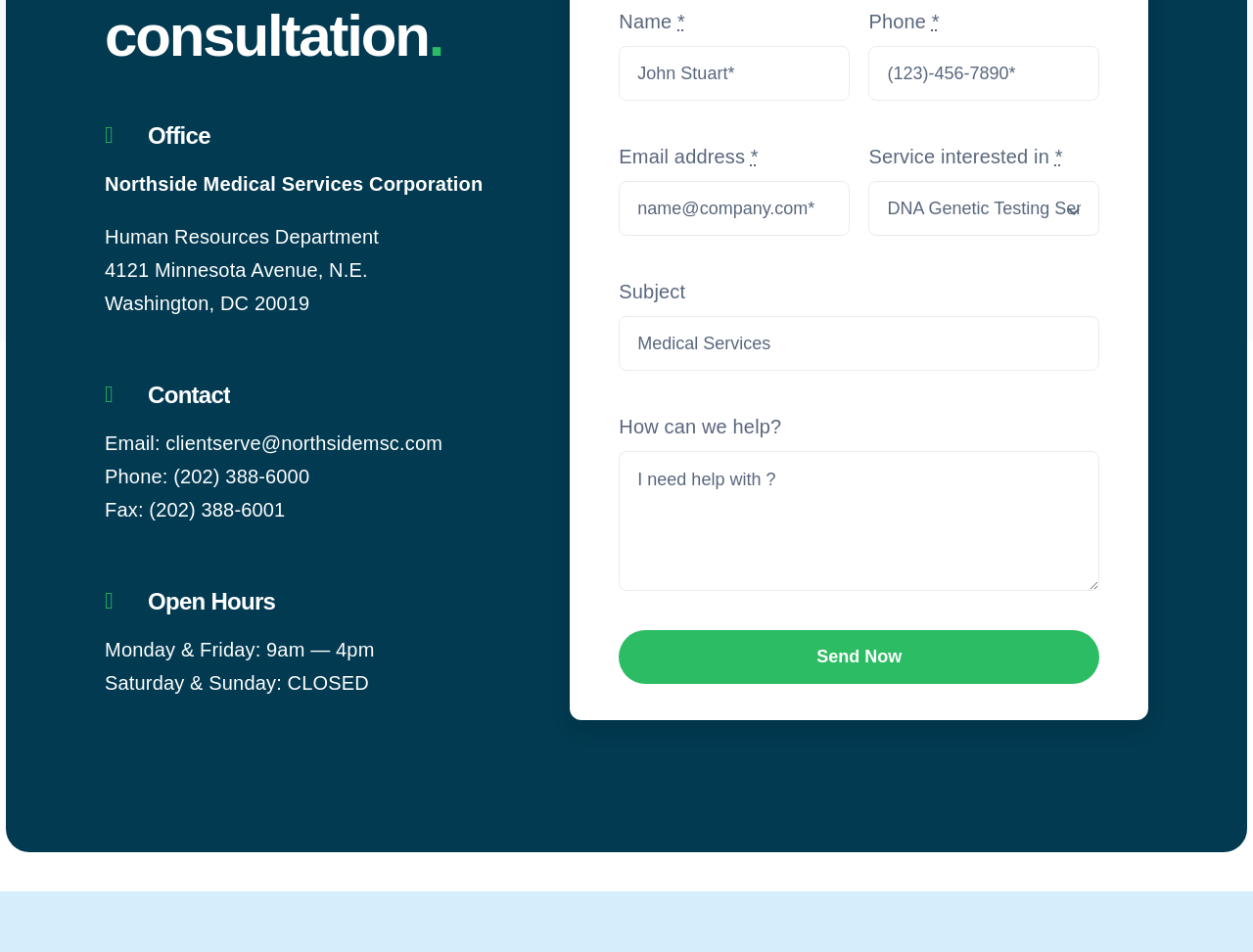Identify the bounding box coordinates of the clickable region necessary to fulfill the following instruction: "Read the article by Evan Griffith". The bounding box coordinates should be four float numbers between 0 and 1, i.e., [left, top, right, bottom].

None